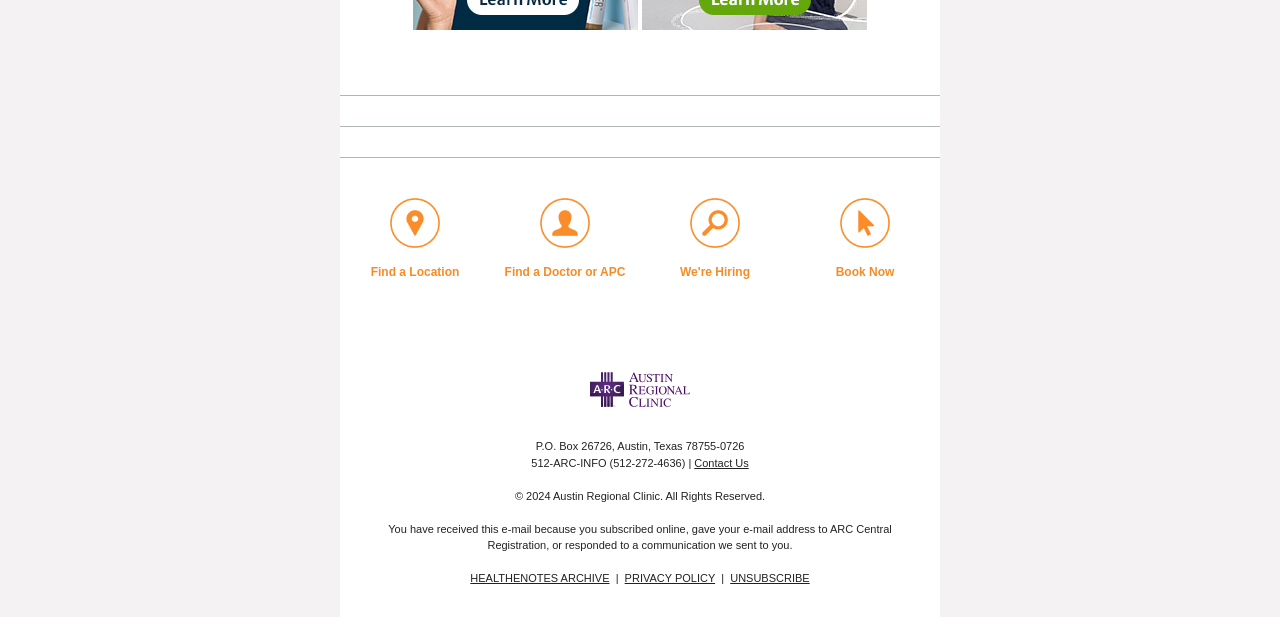Using the details from the image, please elaborate on the following question: What is the purpose of the 'Find a Location' button?

The 'Find a Location' button is likely used to search for a specific location of the Austin Regional Clinic, allowing users to find a clinic near them.